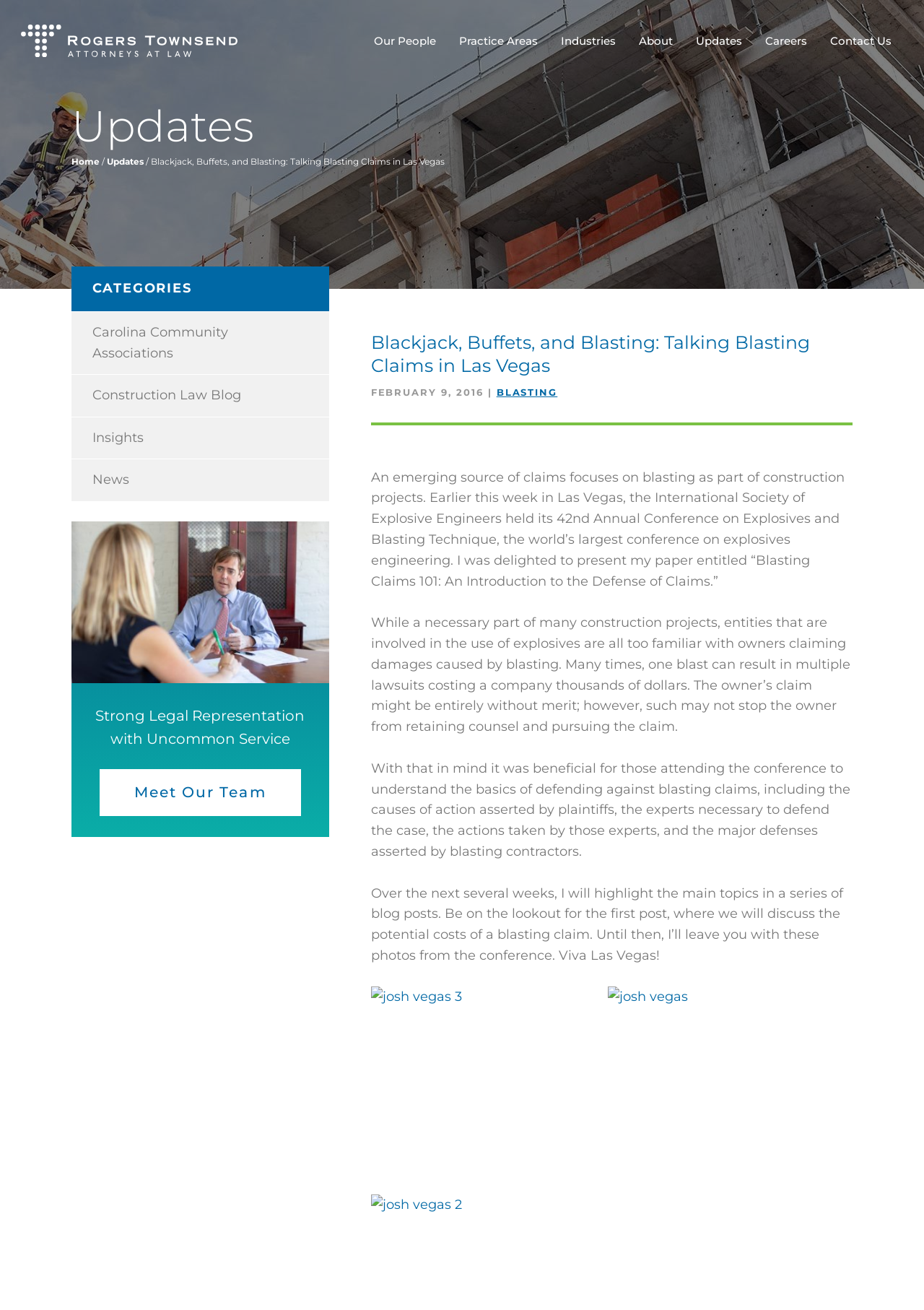What is the name of the conference mentioned in the article?
Please use the image to deliver a detailed and complete answer.

I found the answer by reading the article's content, where I saw the text 'the International Society of Explosive Engineers held its 42nd Annual Conference on Explosives and Blasting Technique'. This suggests that the conference mentioned in the article is the International Society of Explosive Engineers.